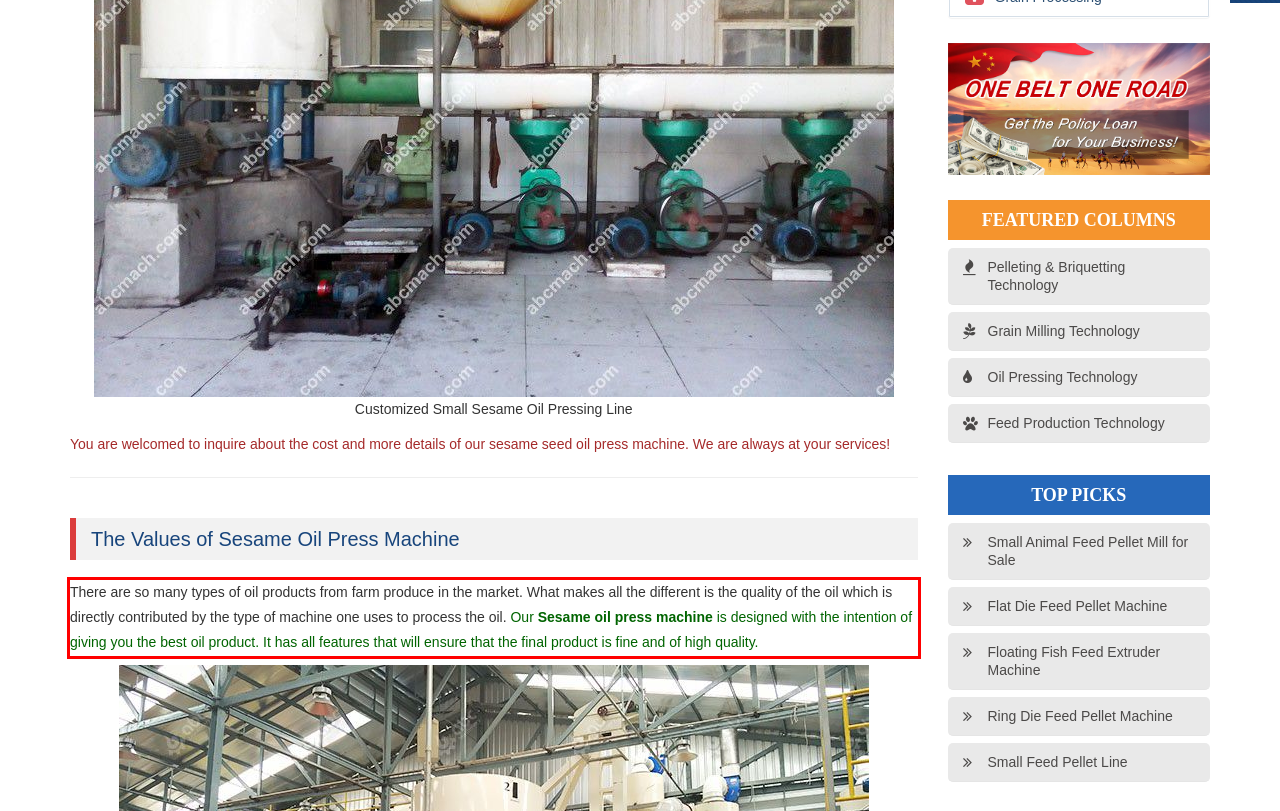You are given a screenshot of a webpage with a UI element highlighted by a red bounding box. Please perform OCR on the text content within this red bounding box.

There are so many types of oil products from farm produce in the market. What makes all the different is the quality of the oil which is directly contributed by the type of machine one uses to process the oil. Our Sesame oil press machine is designed with the intention of giving you the best oil product. It has all features that will ensure that the final product is fine and of high quality.